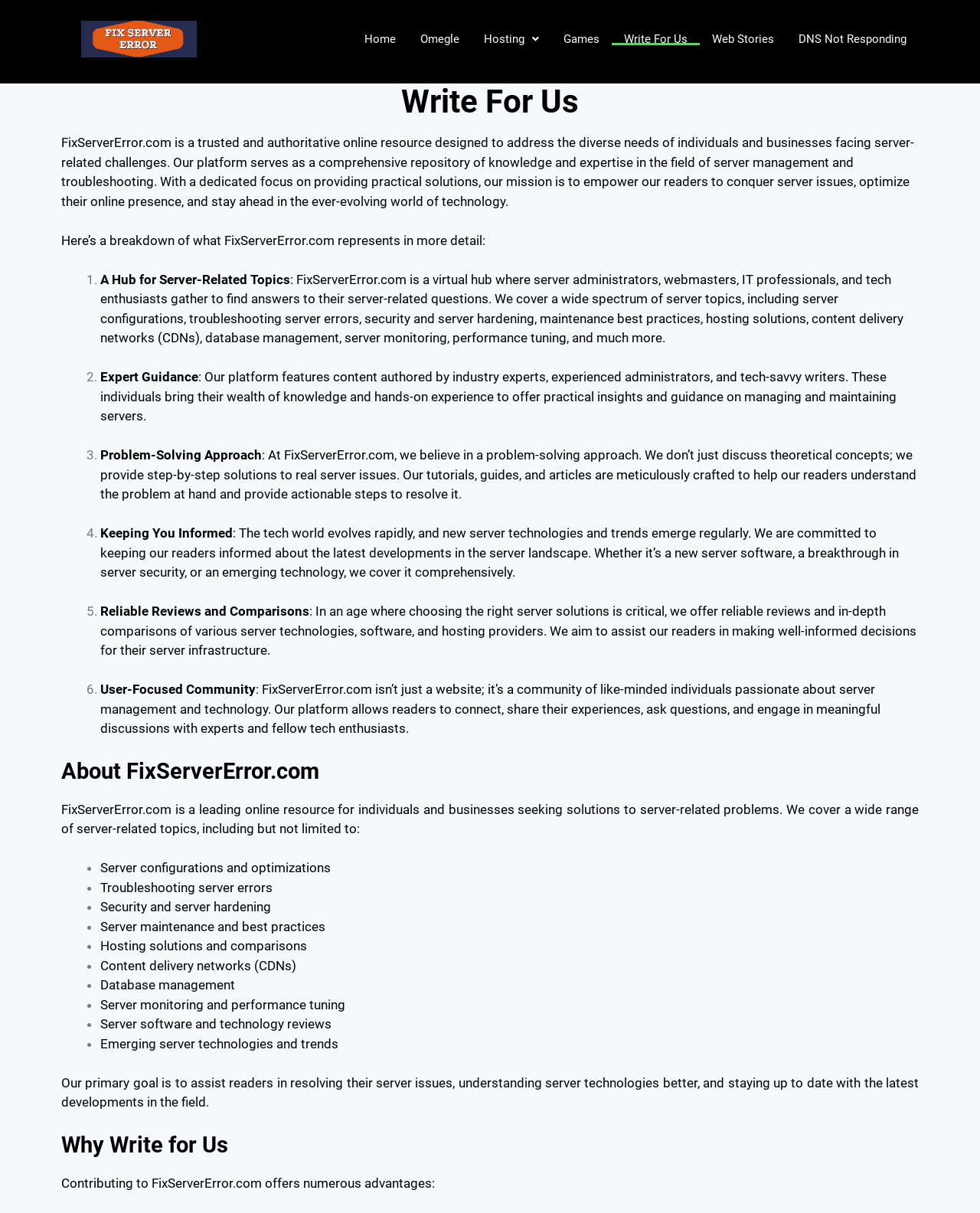What is the tone of the webpage content?
Look at the image and answer with only one word or phrase.

Informative and helpful